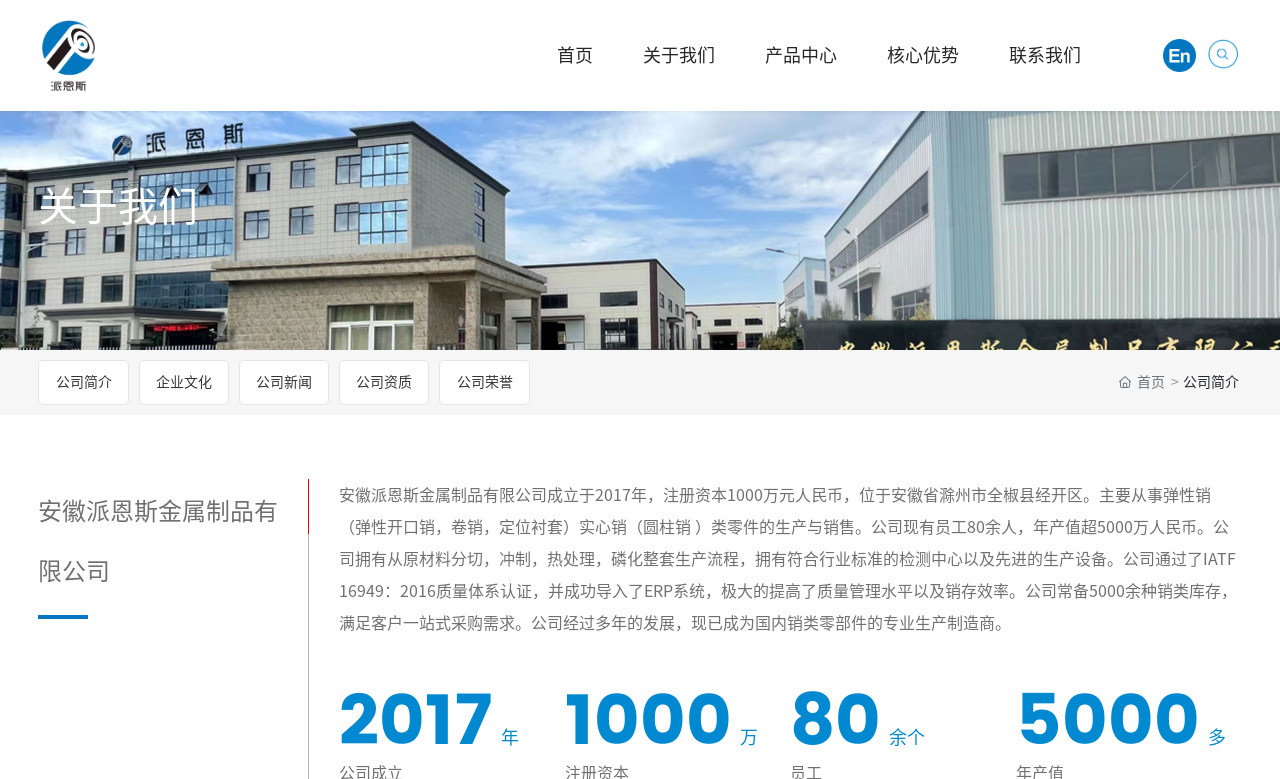Please determine the bounding box coordinates of the area that needs to be clicked to complete this task: 'Go to the homepage'. The coordinates must be four float numbers between 0 and 1, formatted as [left, top, right, bottom].

[0.435, 0.015, 0.464, 0.127]